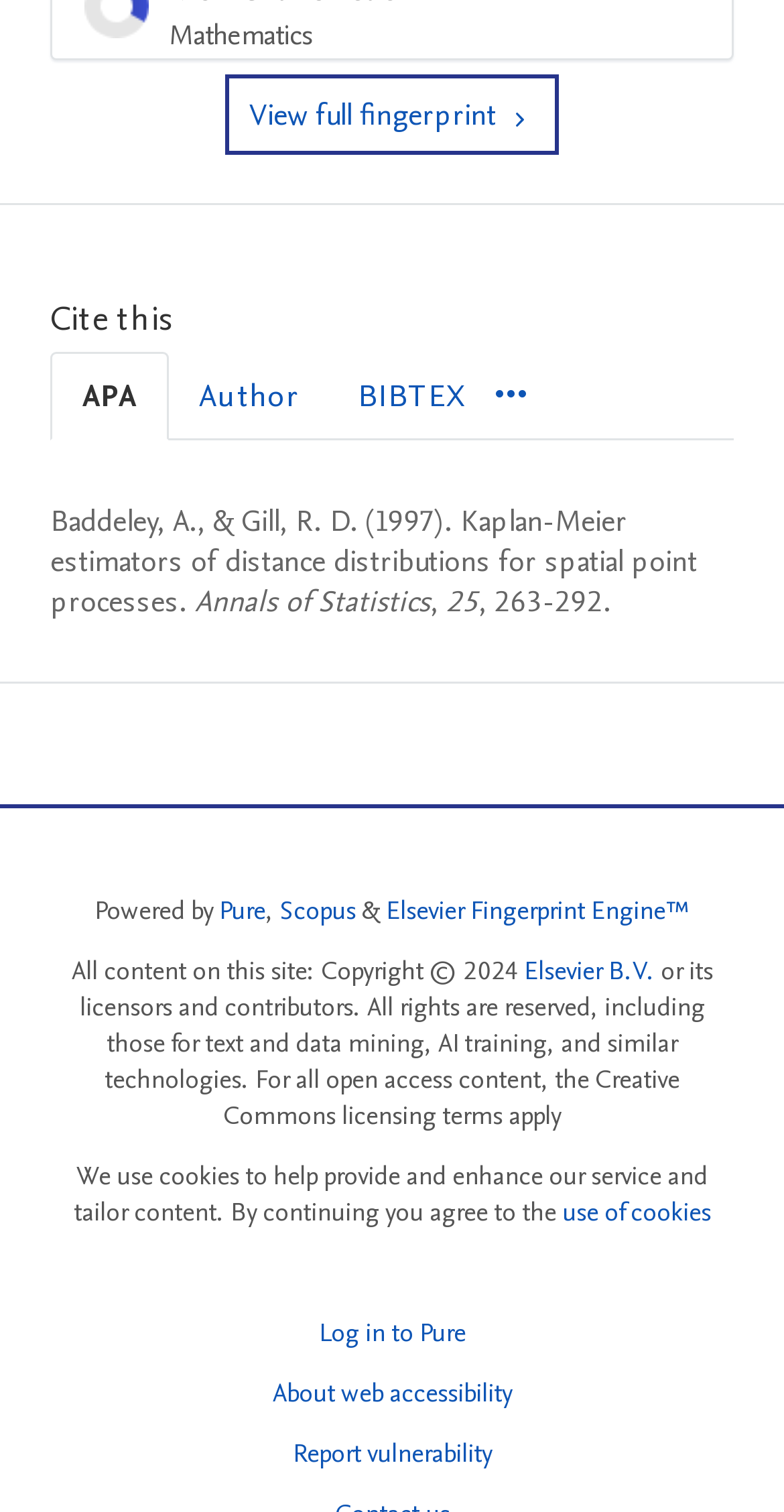Answer the question below with a single word or a brief phrase: 
How many links are there in the footer section?

5